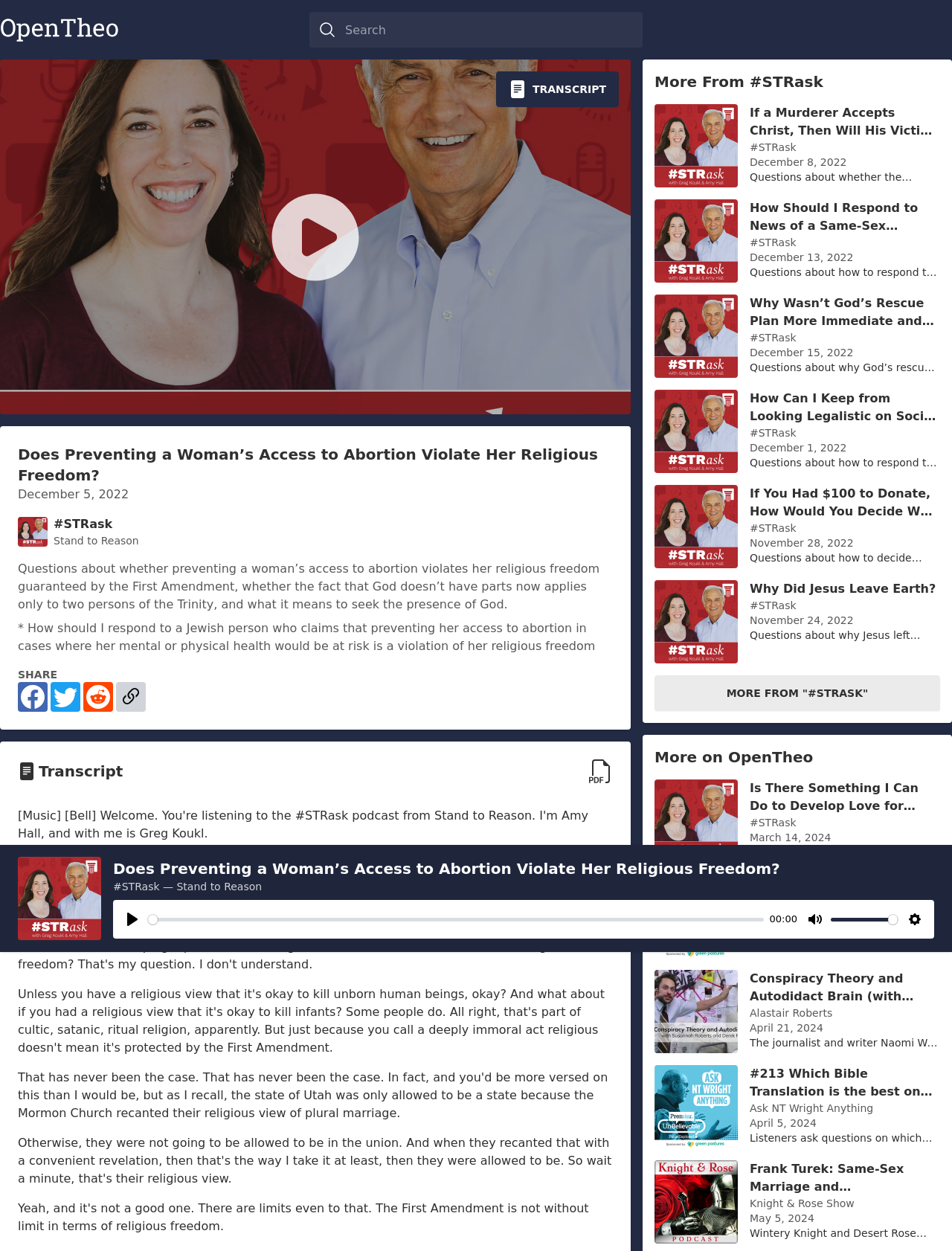Calculate the bounding box coordinates of the UI element given the description: "#STRask — Stand to Reason".

[0.119, 0.703, 0.819, 0.715]